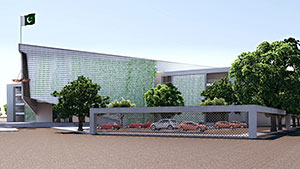Describe the image thoroughly.

The image depicts a modern architectural design of the Islamabad High Court located in Islamabad, Pakistan. The building is characterized by its contemporary façade, featuring a striking combination of glass and concrete elements that reflect a commitment to accessibility and an inviting atmosphere for the public. Prominently displayed on the roof is the national flag of Pakistan, symbolizing its significance as a governmental structure. Lush greenery surrounds the premises, enhancing the overall aesthetic and promoting a connection to nature. Additionally, a well-organized parking area is visible in front of the building, indicating its functionality and consideration for visitors. This design aims to strengthen the relationship between the public and the justice system, embodying the principles of fairness and accessibility in legal proceedings.